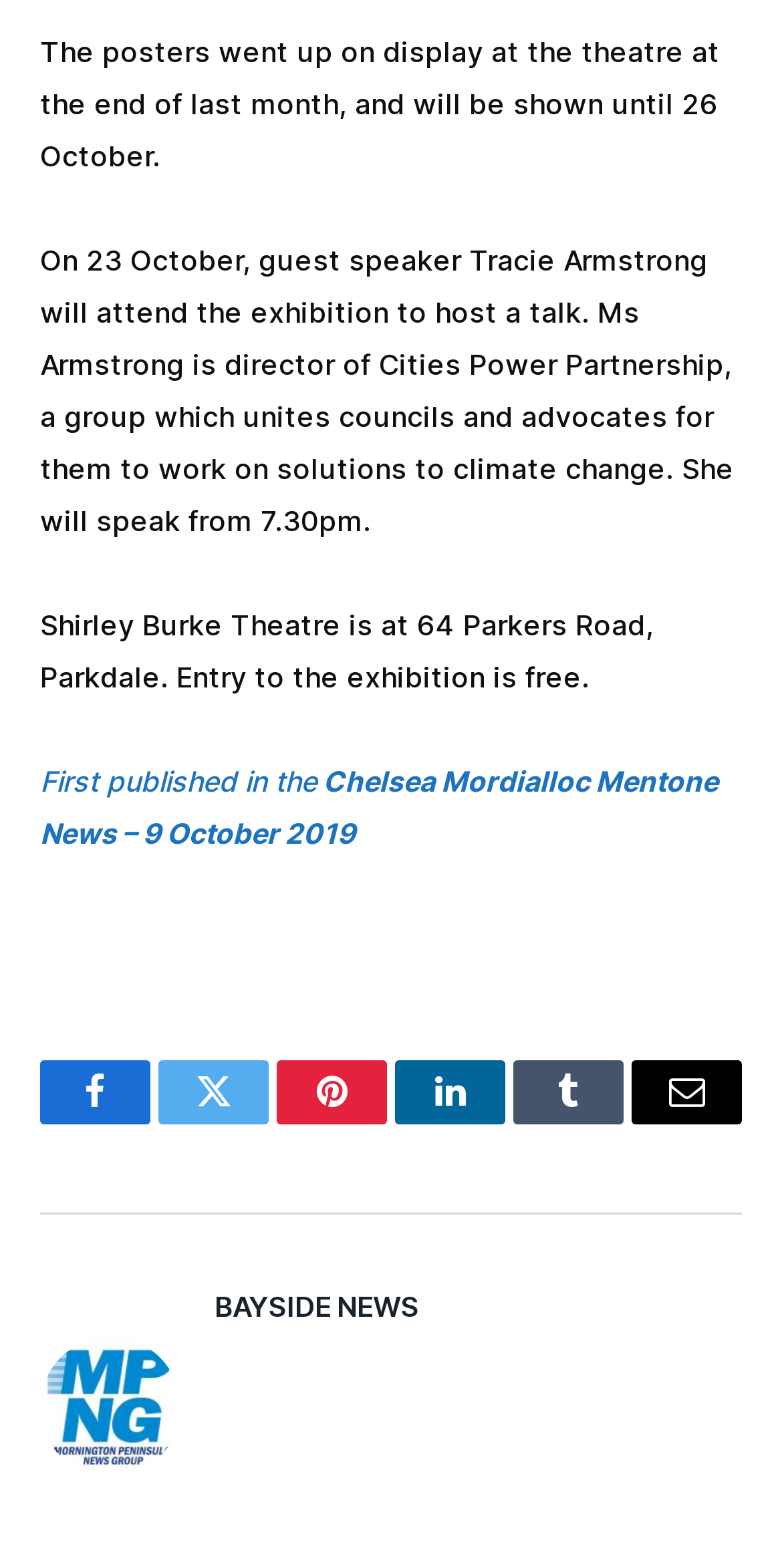Using the image as a reference, answer the following question in as much detail as possible:
Where is the Shirley Burke Theatre located?

I found the answer by reading the text in the StaticText element with bounding box coordinates [0.051, 0.387, 0.836, 0.442], which states 'Shirley Burke Theatre is at 64 Parkers Road, Parkdale.'